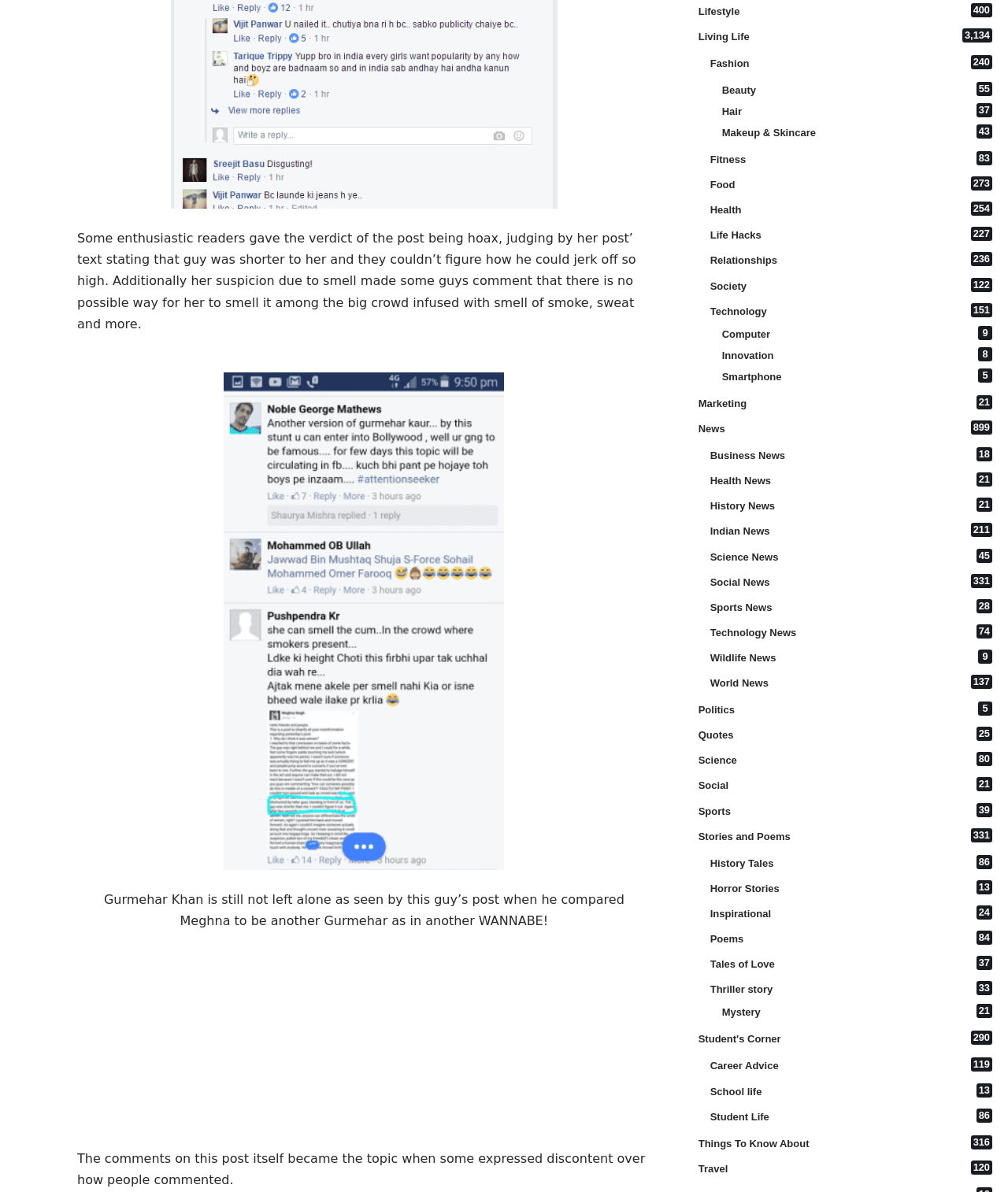Please locate the clickable area by providing the bounding box coordinates to follow this instruction: "Click on the 'guys jeans' link".

[0.169, 0.068, 0.553, 0.08]